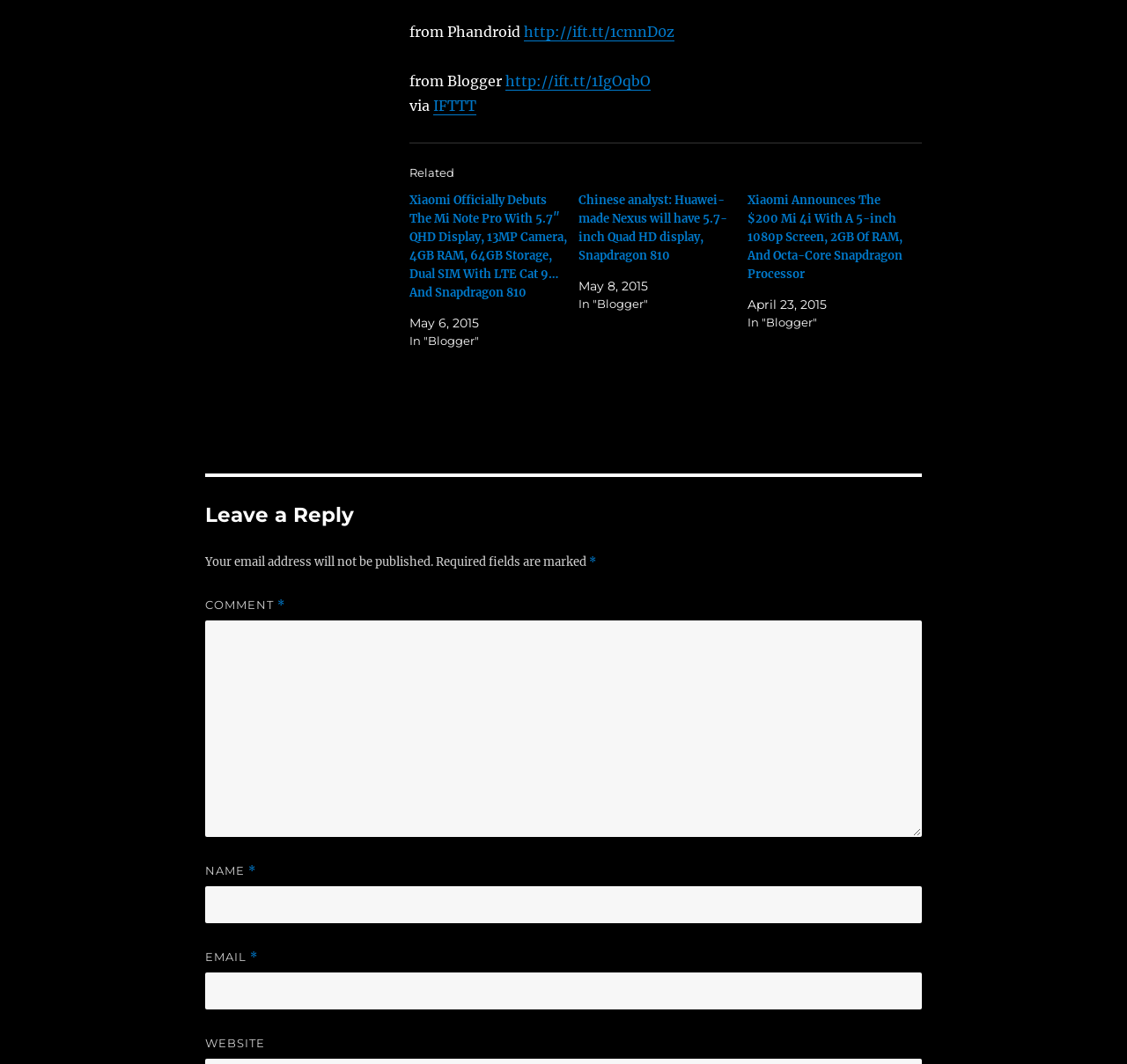What is the label of the third form field?
Please answer using one word or phrase, based on the screenshot.

EMAIL